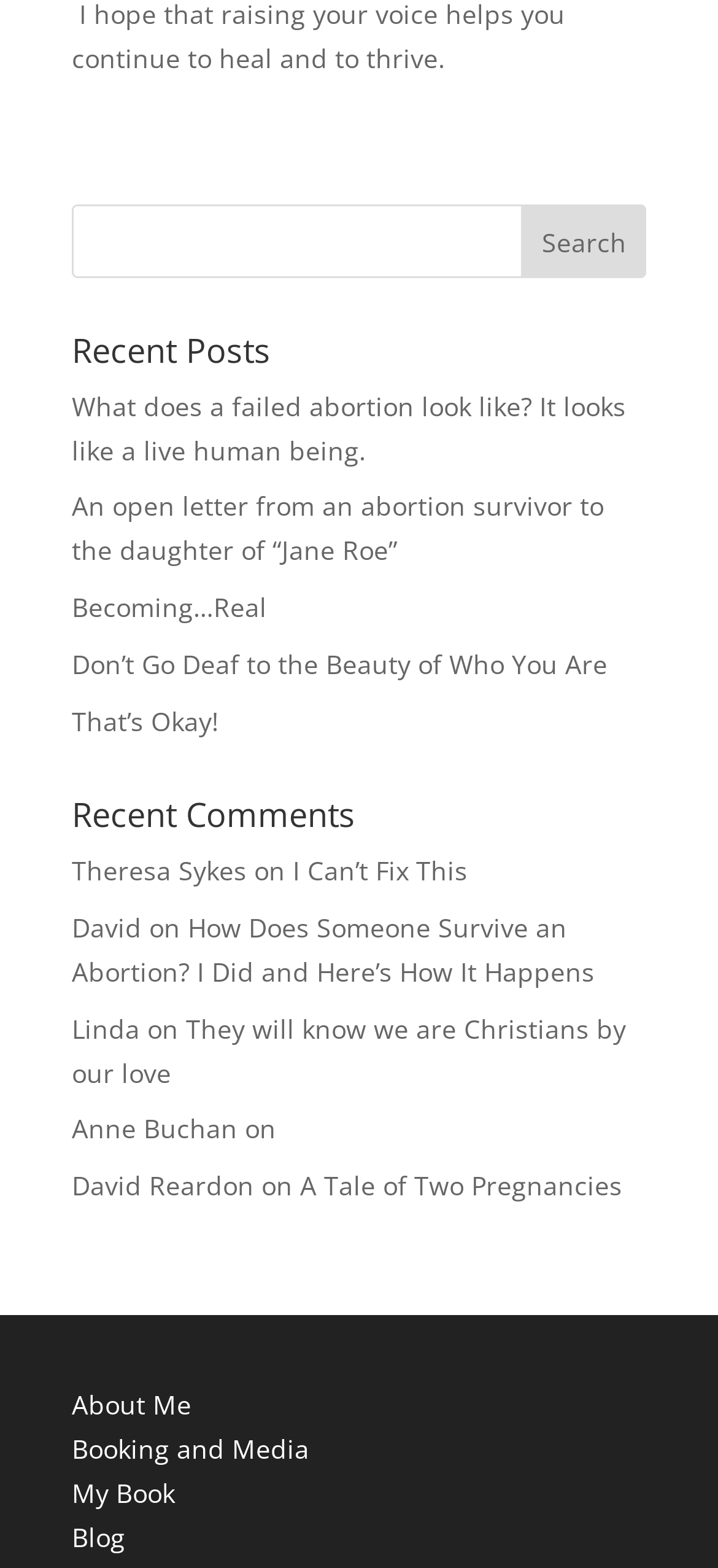Using the webpage screenshot, find the UI element described by Joy of Life. Provide the bounding box coordinates in the format (top-left x, top-left y, bottom-right x, bottom-right y), ensuring all values are floating point numbers between 0 and 1.

None